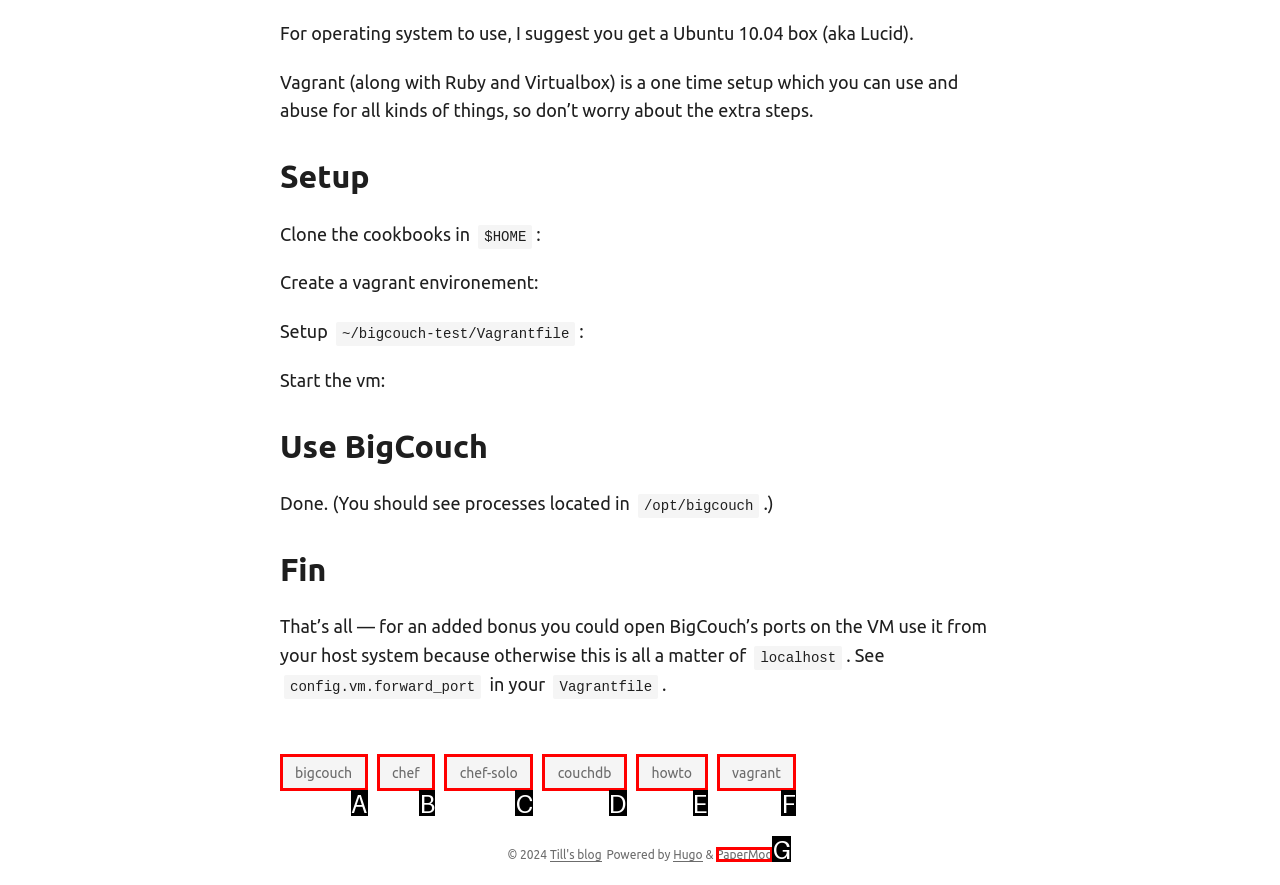Tell me which one HTML element best matches the description: PaperMod Answer with the option's letter from the given choices directly.

G